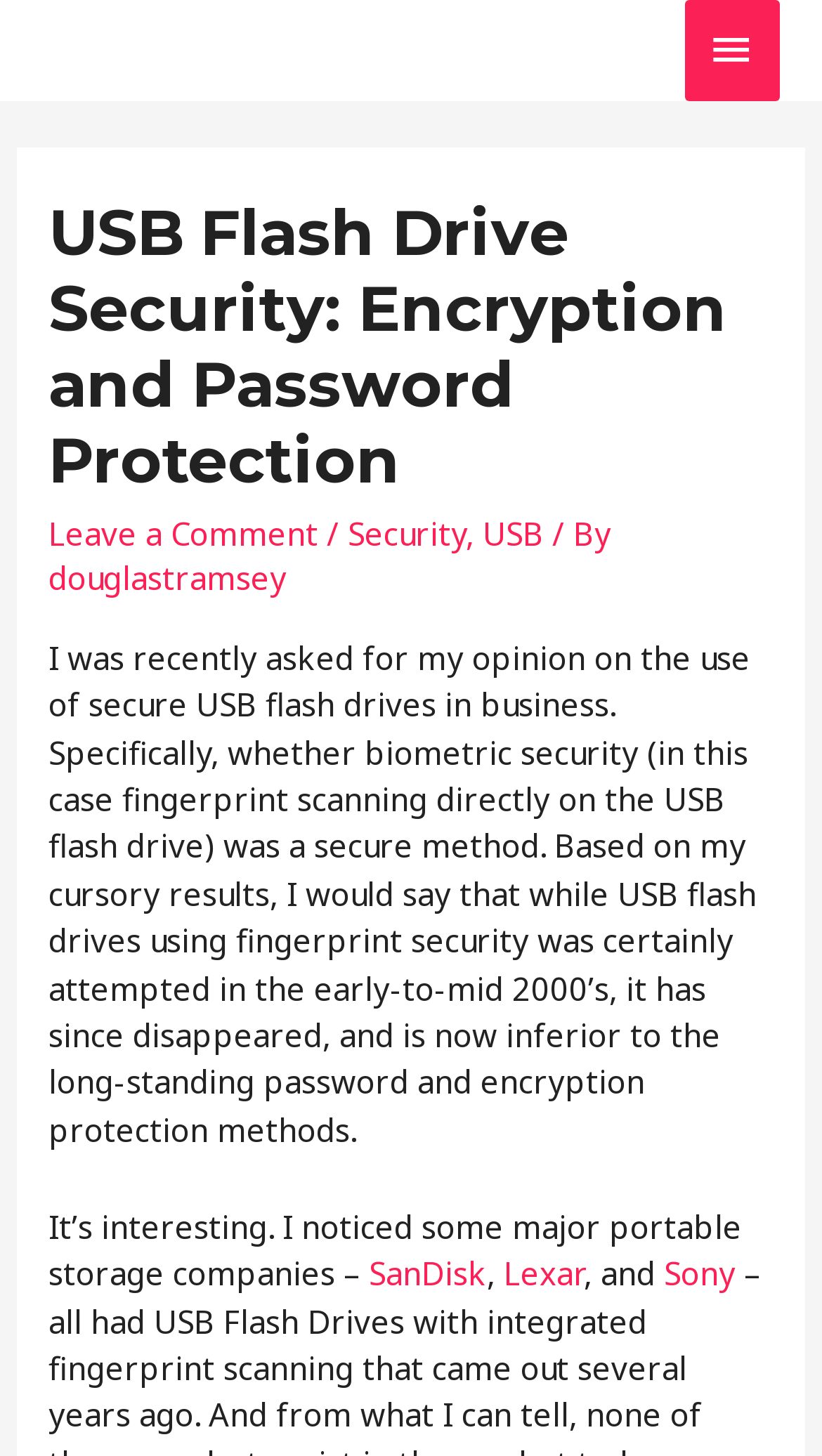Locate and generate the text content of the webpage's heading.

USB Flash Drive Security: Encryption and Password Protection